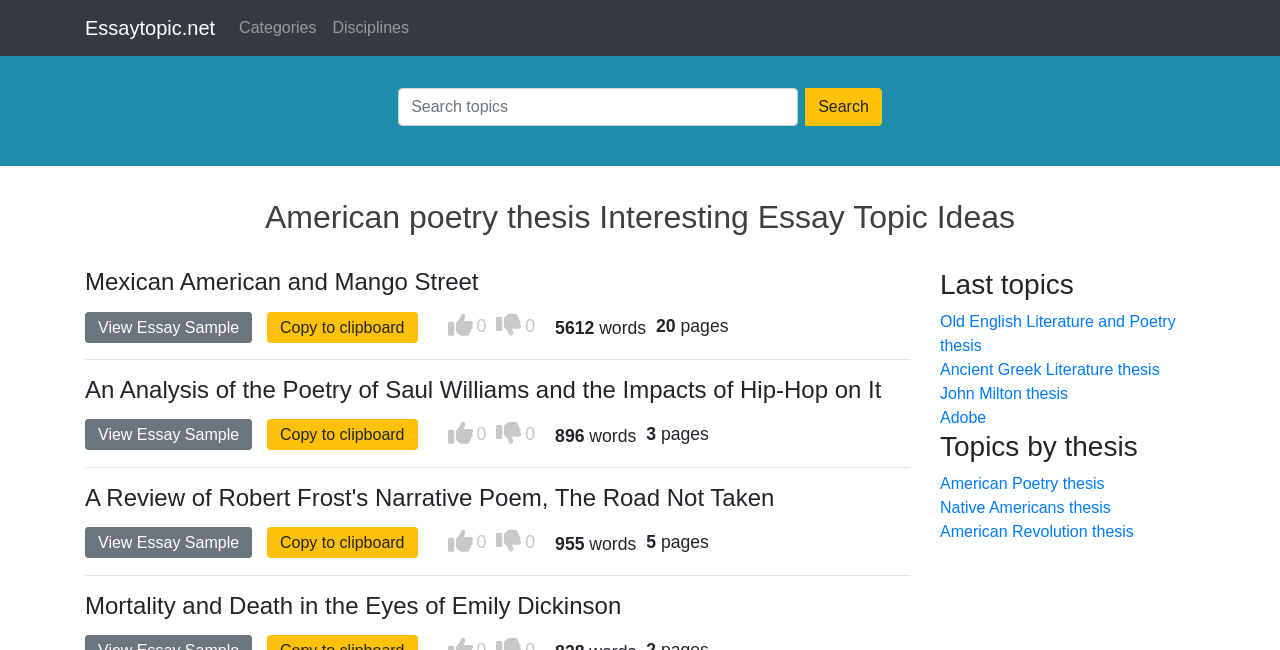Please find the bounding box coordinates of the clickable region needed to complete the following instruction: "Browse categories". The bounding box coordinates must consist of four float numbers between 0 and 1, i.e., [left, top, right, bottom].

[0.181, 0.012, 0.253, 0.074]